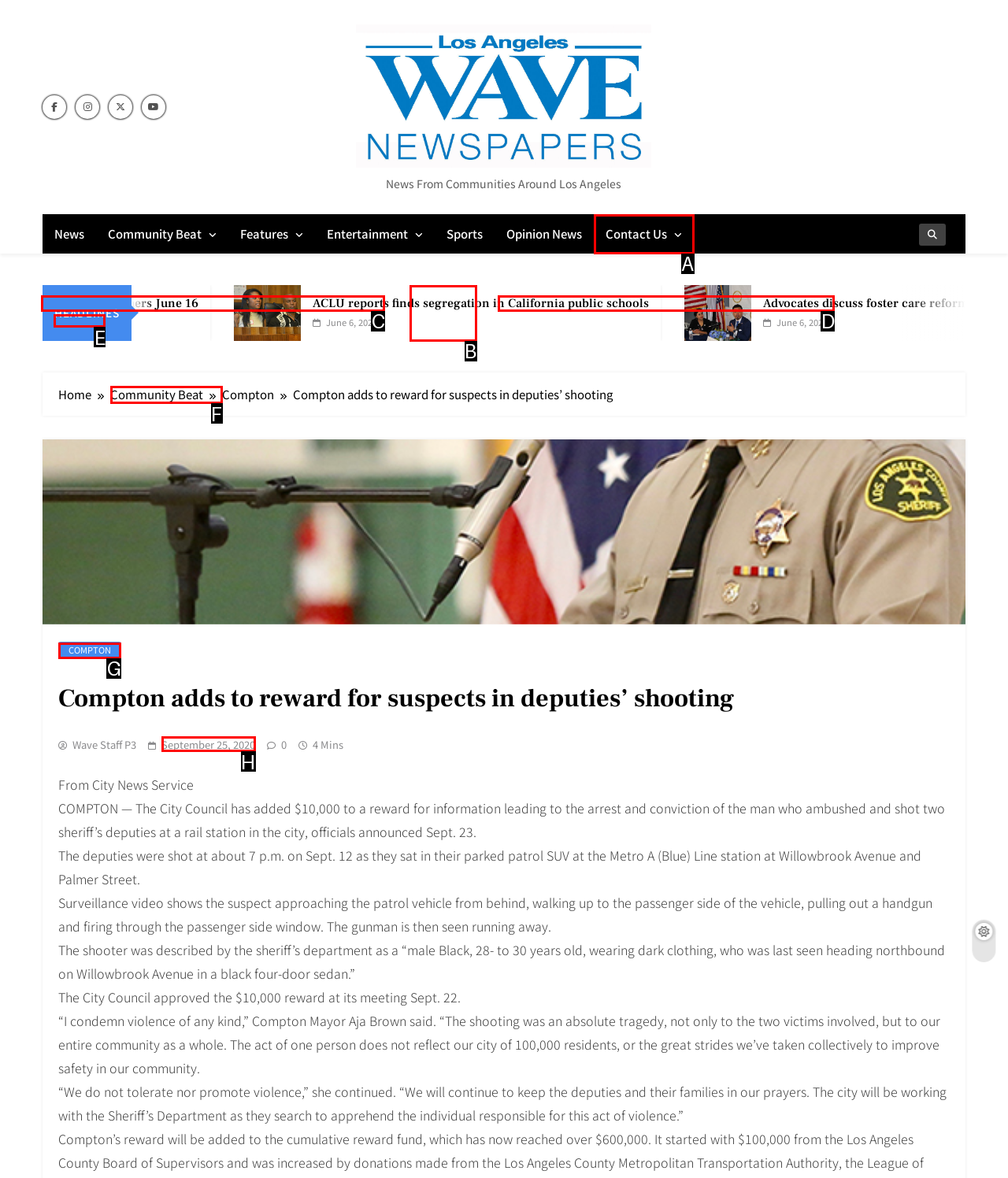Determine which HTML element should be clicked to carry out the following task: Click on the COMPTON link Respond with the letter of the appropriate option.

G